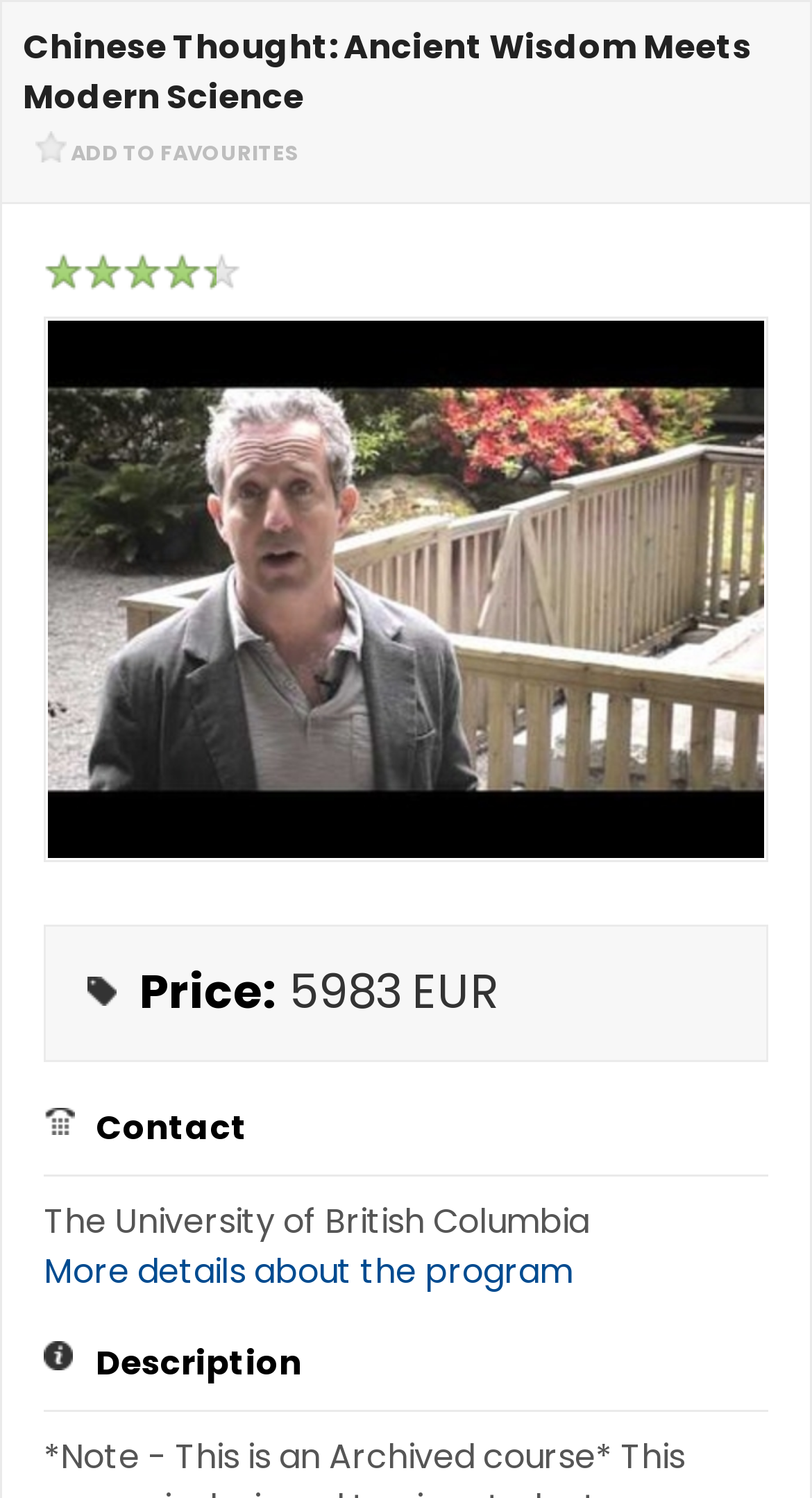What is the name of the course?
Craft a detailed and extensive response to the question.

The course name can be found in the heading element at the top of the webpage, which is 'Chinese Thought: Ancient Wisdom Meets Modern Science'.